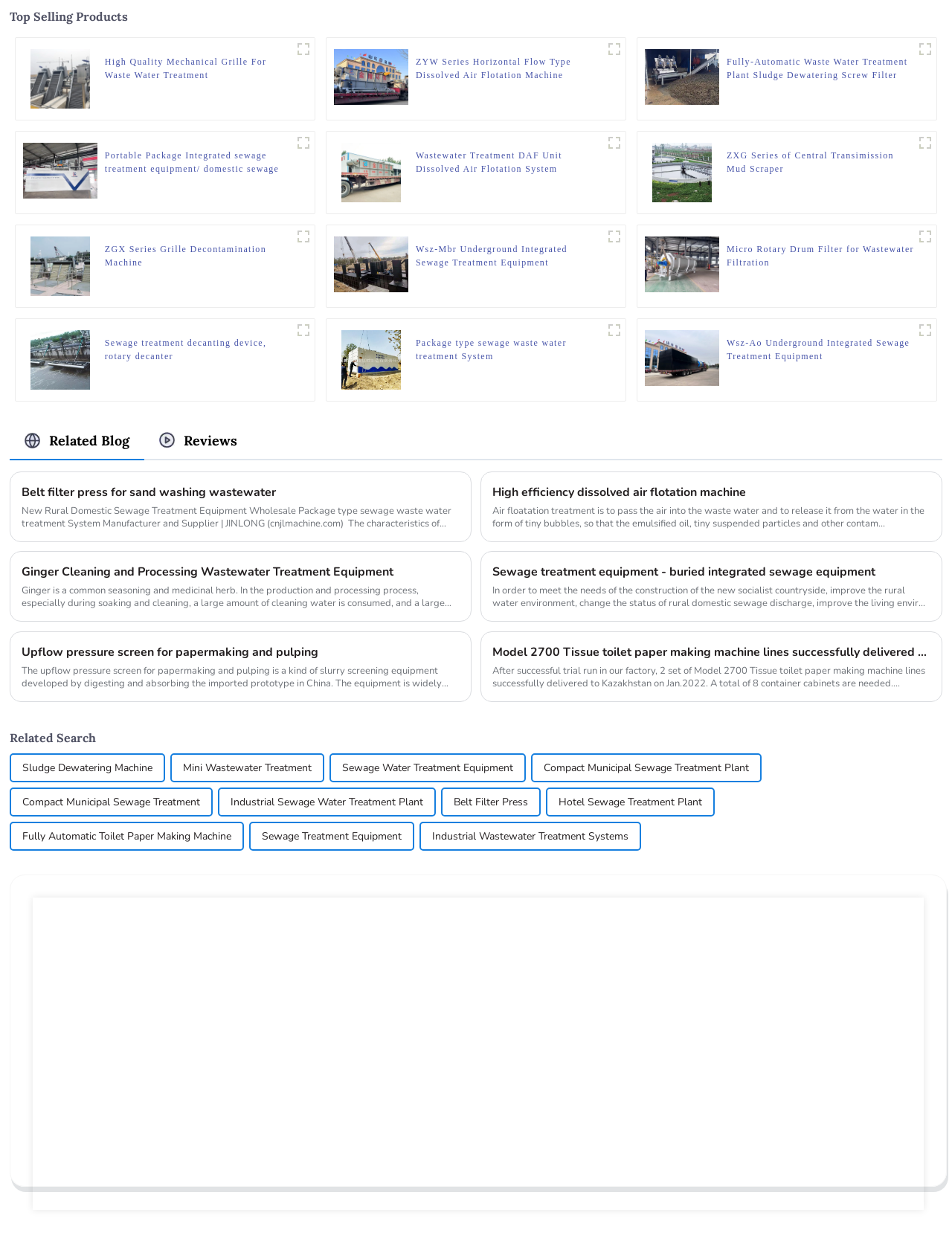For the element described, predict the bounding box coordinates as (top-left x, top-left y, bottom-right x, bottom-right y). All values should be between 0 and 1. Element description: title="53"

[0.634, 0.105, 0.657, 0.123]